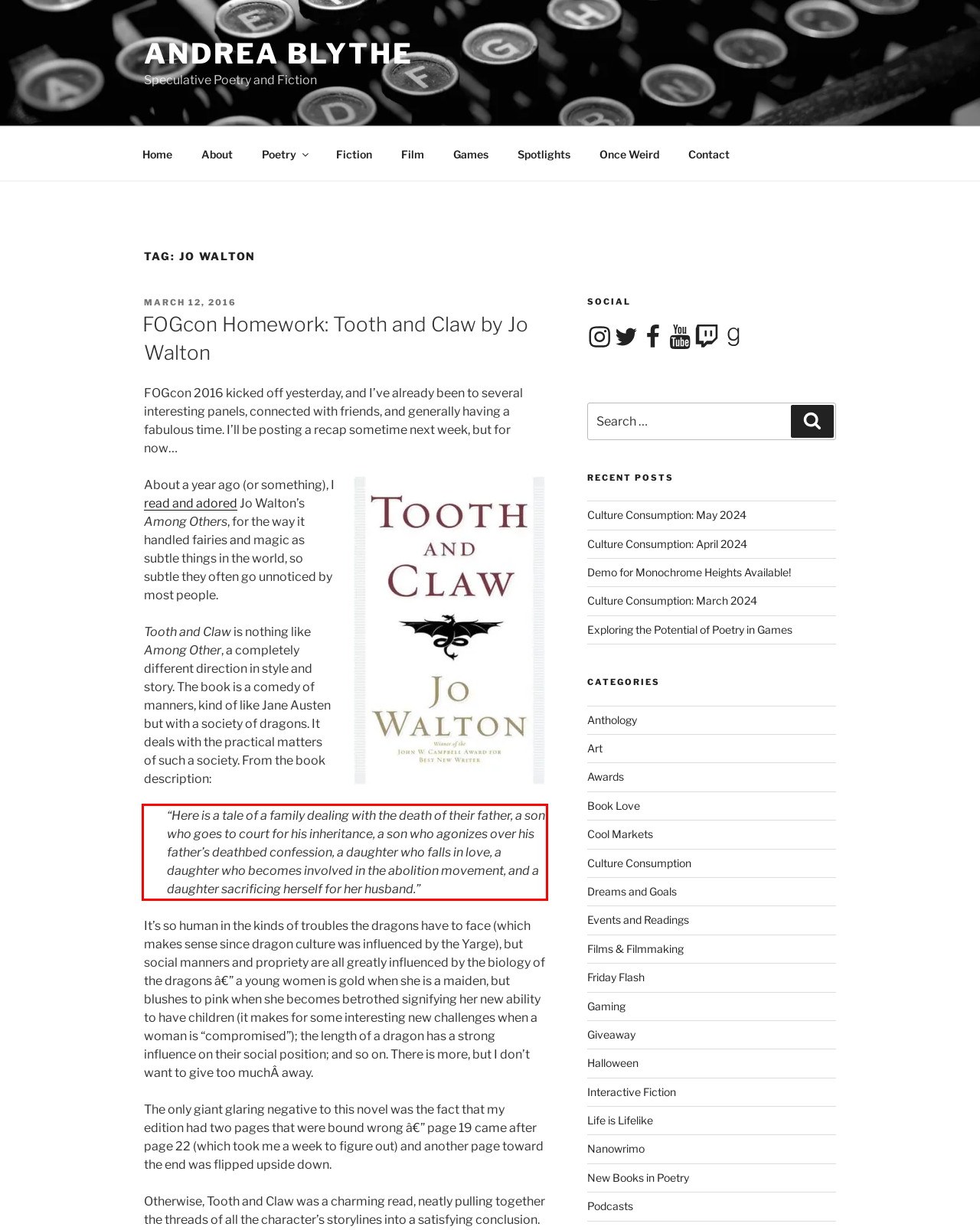Given a screenshot of a webpage, locate the red bounding box and extract the text it encloses.

“Here is a tale of a family dealing with the death of their father, a son who goes to court for his inheritance, a son who agonizes over his father’s deathbed confession, a daughter who falls in love, a daughter who becomes involved in the abolition movement, and a daughter sacrificing herself for her husband.”